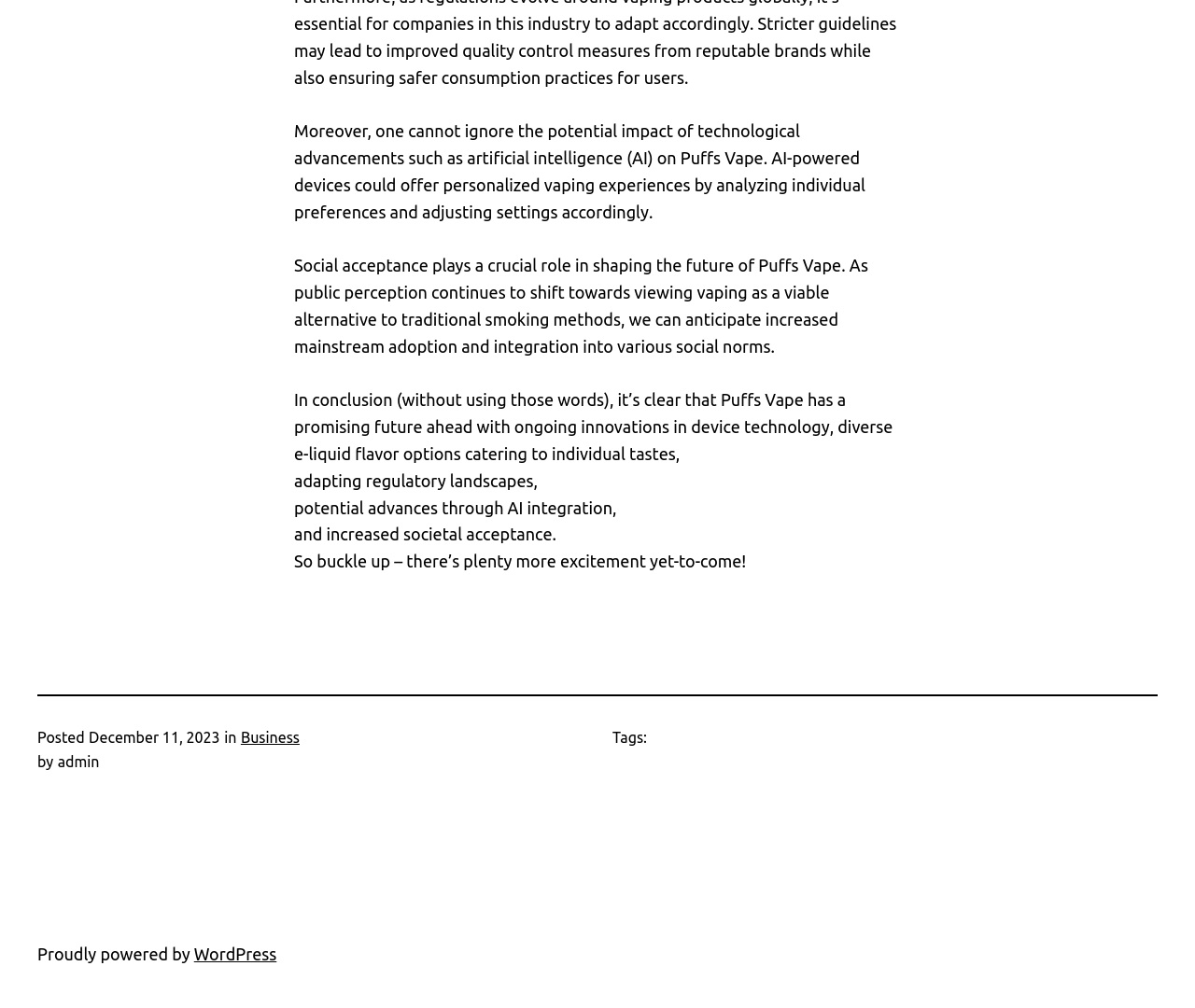What is the platform powering the website?
Answer the question in a detailed and comprehensive manner.

I found the platform powering the website by looking at the text 'Proudly powered by' followed by a link element with the platform name 'WordPress'.